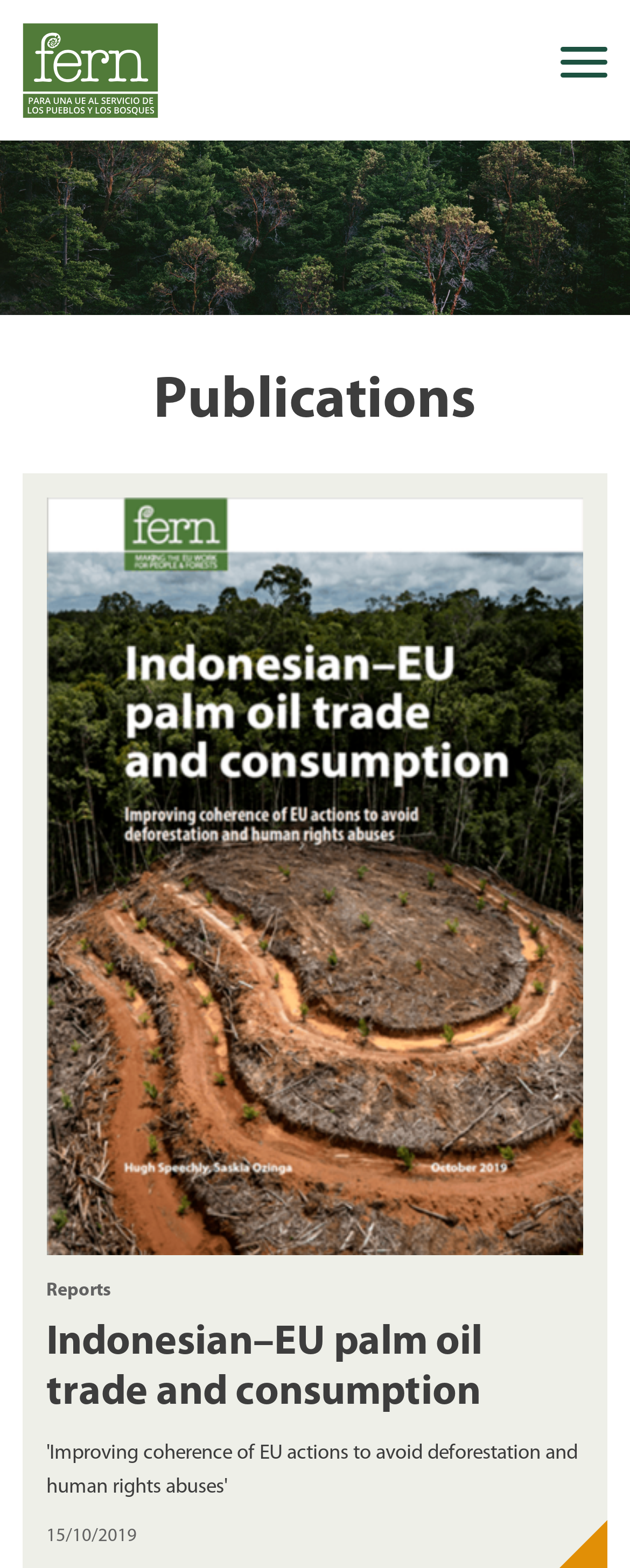Determine the bounding box coordinates of the clickable element necessary to fulfill the instruction: "Go to Pôle Français page". Provide the coordinates as four float numbers within the 0 to 1 range, i.e., [left, top, right, bottom].

[0.0, 0.09, 1.0, 0.128]